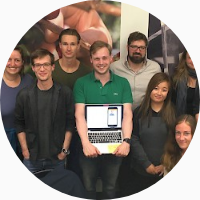Respond with a single word or short phrase to the following question: 
Are the participants in a classroom?

Likely